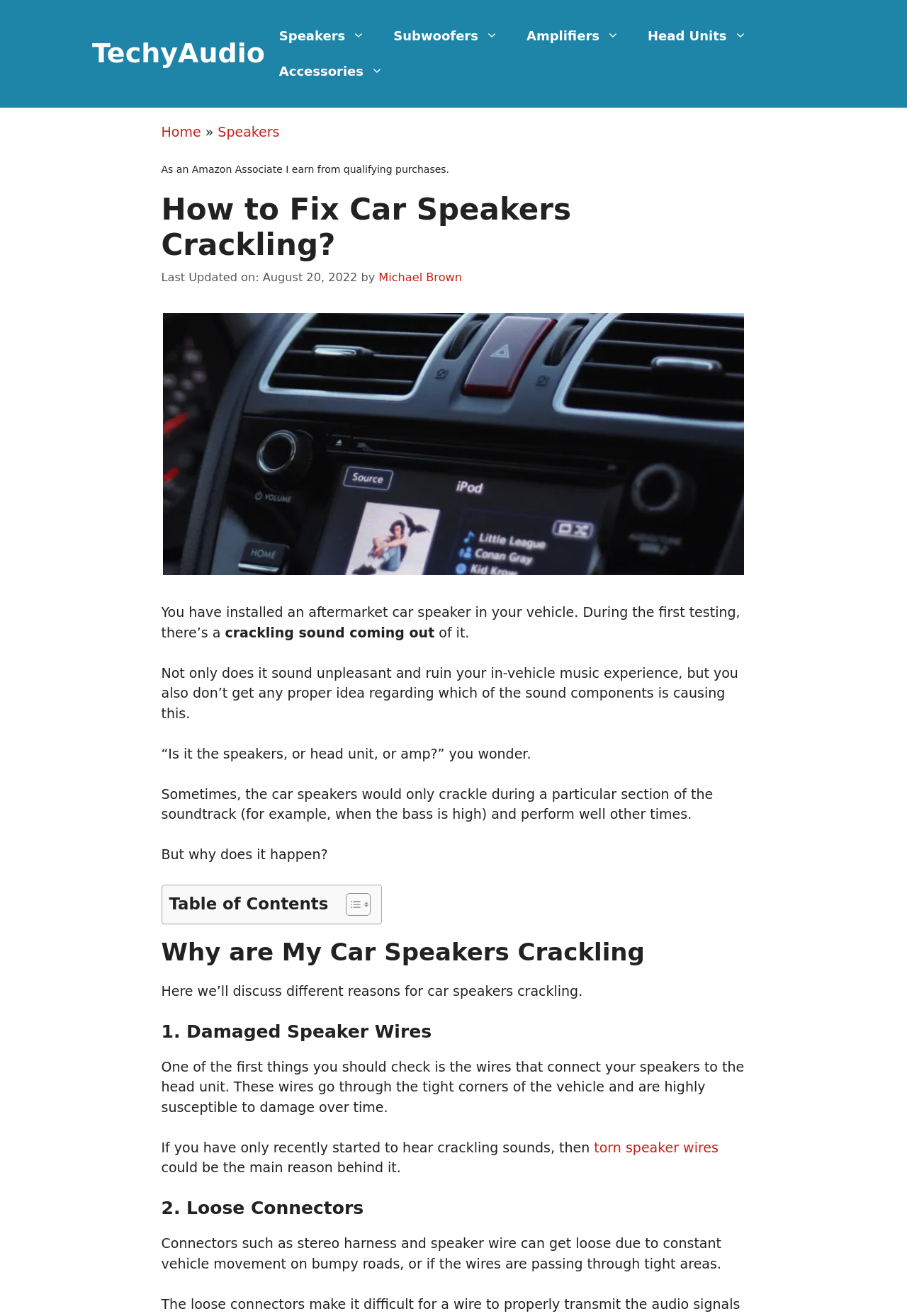Reply to the question with a single word or phrase:
What is the author's name?

Michael Brown